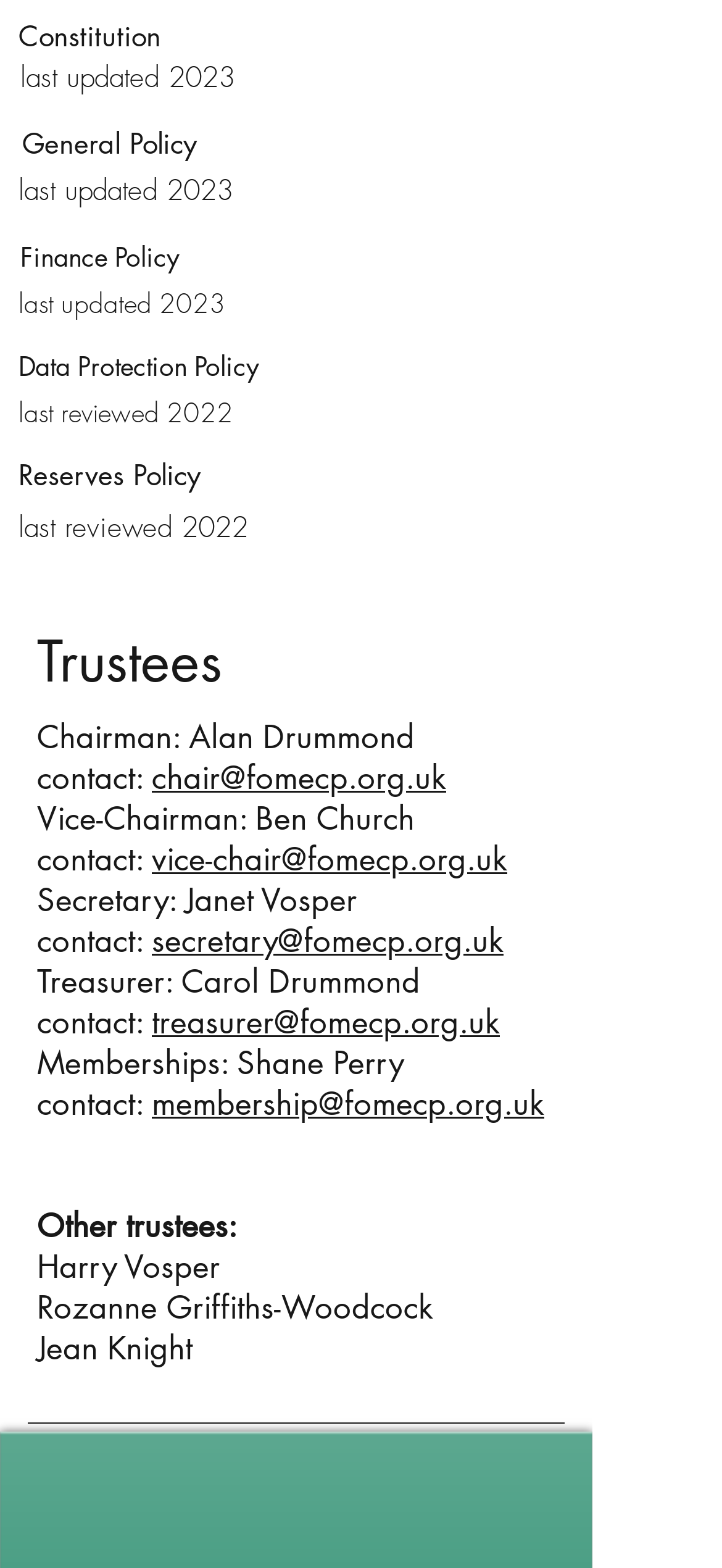Please determine the bounding box coordinates for the UI element described here. Use the format (top-left x, top-left y, bottom-right x, bottom-right y) with values bounded between 0 and 1: title="General Policy 2023 approved abridged.pdf"

[0.577, 0.096, 0.795, 0.141]